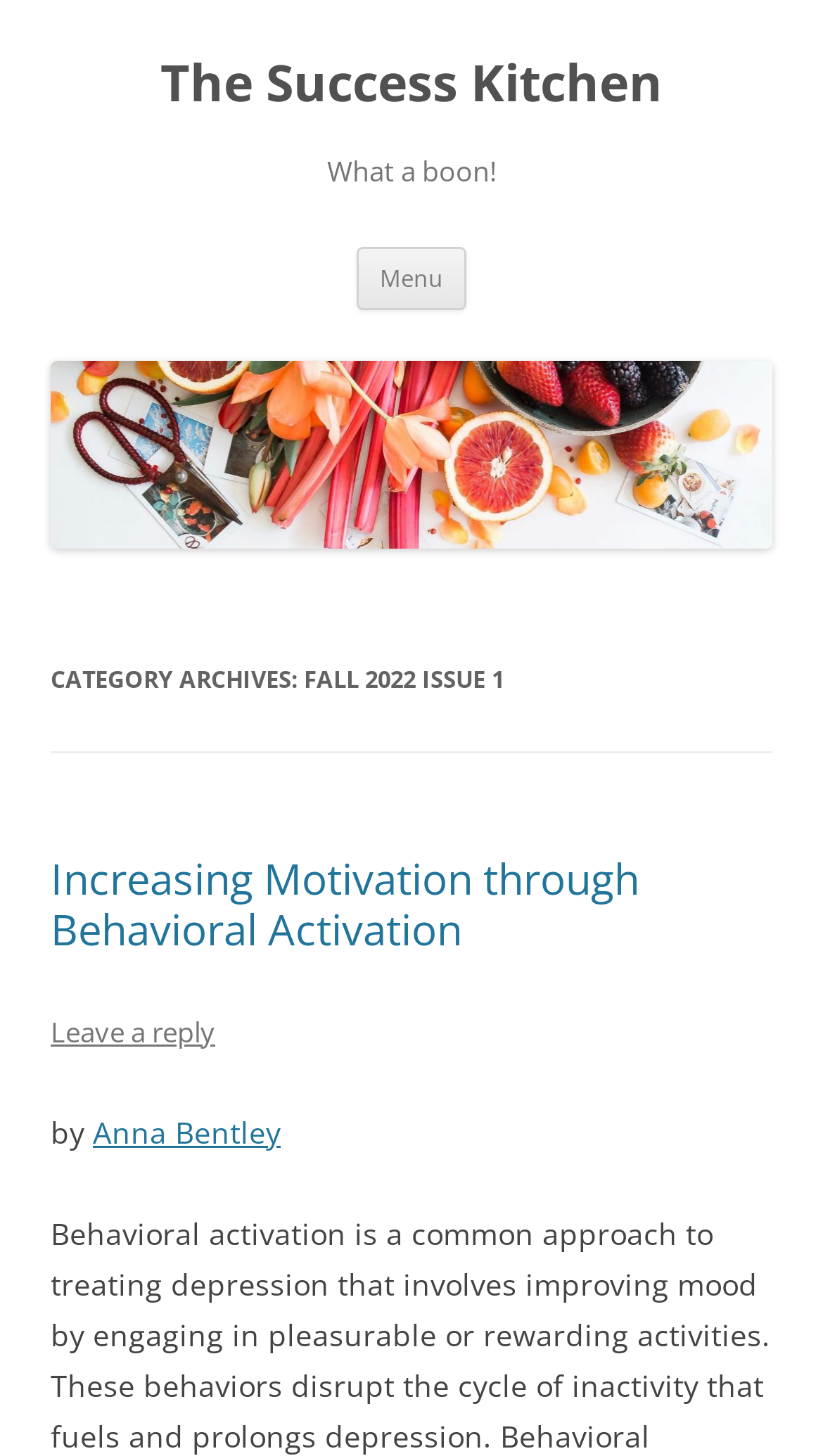What is the title of the first article in the archives?
Offer a detailed and full explanation in response to the question.

The title of the first article in the archives can be found by looking at the heading element within the HeaderAsNonLandmark element, which reads 'Increasing Motivation through Behavioral Activation'. This is also confirmed by the link element with the same text.